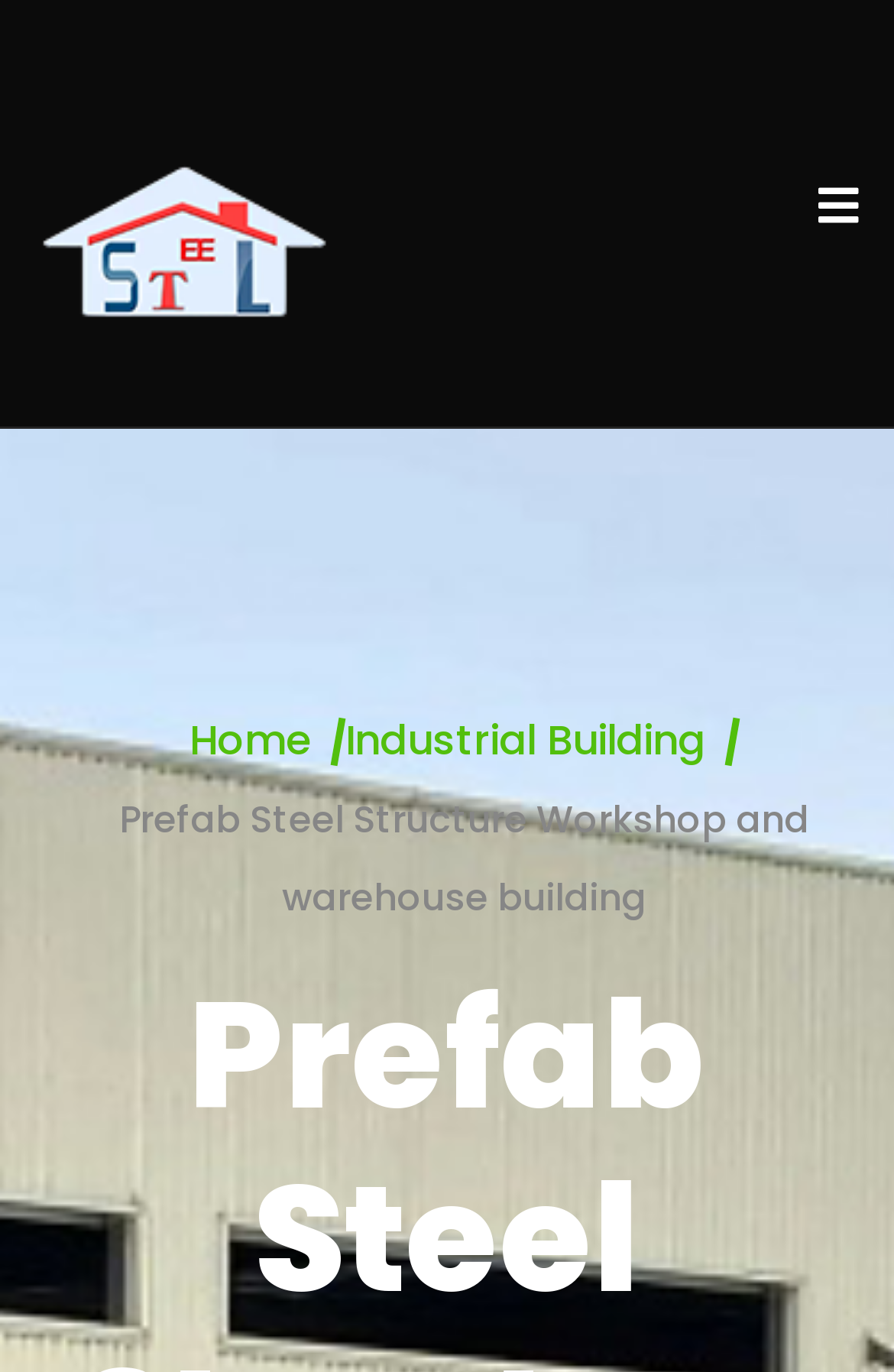Create a full and detailed caption for the entire webpage.

The webpage is about Qingdao Steel Building Co., Ltd, a professional leader in China's steel structure industry. At the top-left corner, there is a blank space with some non-readable characters. Below this space, there is an image with the caption "Awesome Image", taking up a significant portion of the top section. 

To the right of the image, there is a social media icon represented by a Unicode character. On the top-right corner, there is a navigation menu with two links: "Home" and "Industrial Building". 

Below the image, there is a heading that reads "Prefab Steel Structure Workshop and warehouse building", which is likely the title of the webpage. This heading is centered and takes up most of the width of the page.